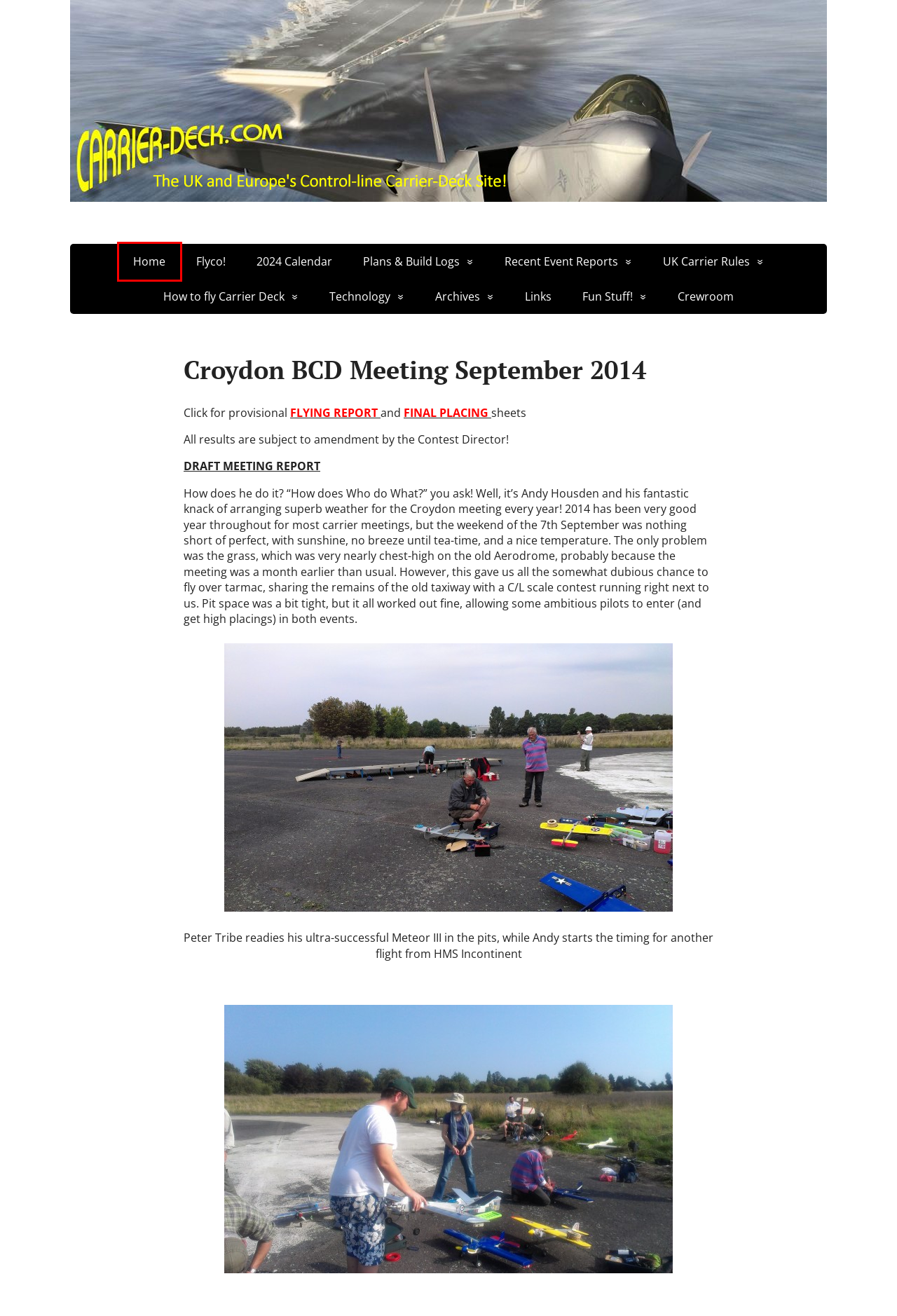Look at the screenshot of a webpage with a red bounding box and select the webpage description that best corresponds to the new page after clicking the element in the red box. Here are the options:
A. Crewroom
B. The UK and Europe's Control-line Carrier-Deck Site!
C. How to fly Carrier Deck
D. IMAG1160
E. 2024 Calendar
F. Recent Event Reports
G. Fun Stuff!
H. IMAG1173

B